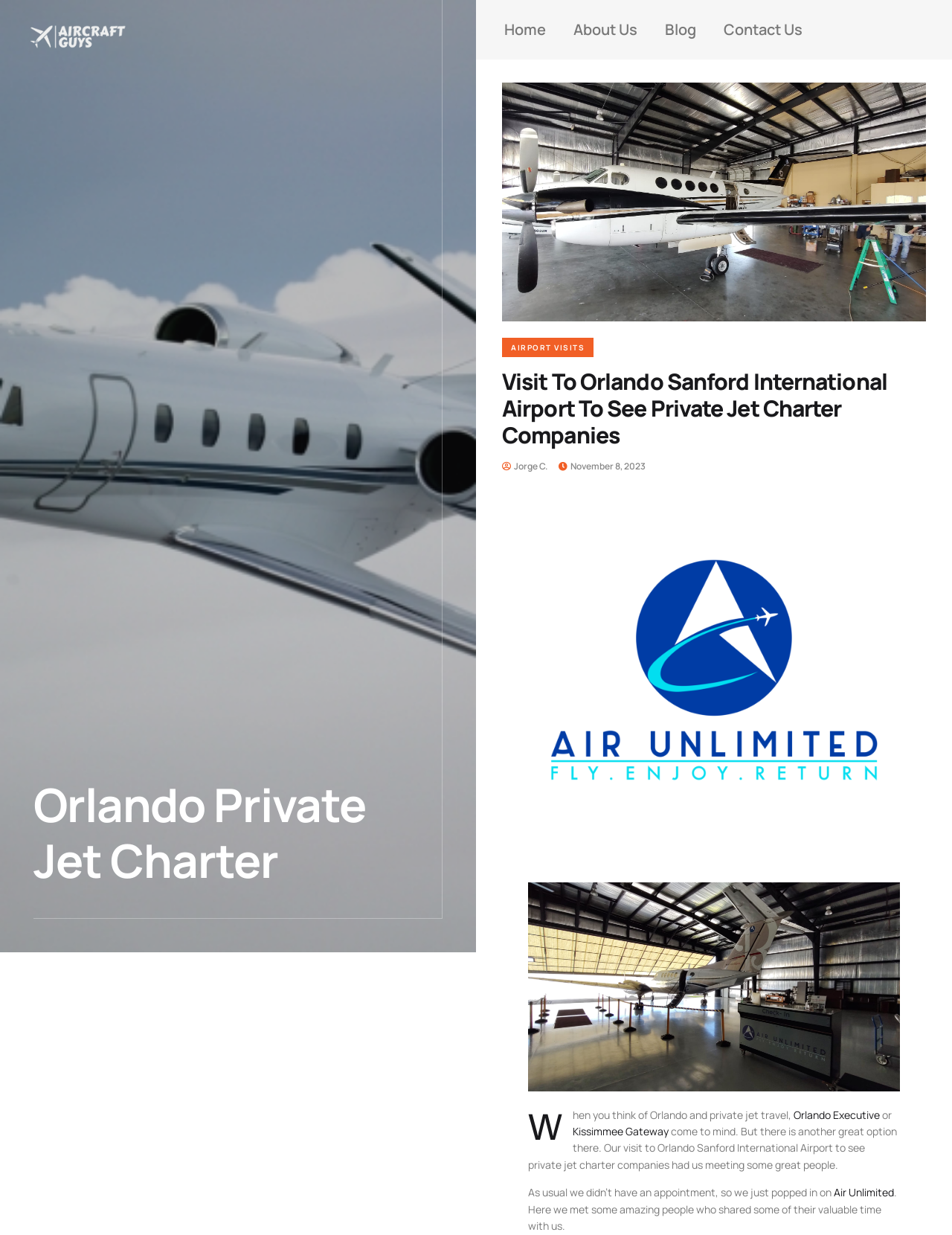What is the name of the private jet charter company mentioned in the article?
From the screenshot, supply a one-word or short-phrase answer.

Air Unlimited